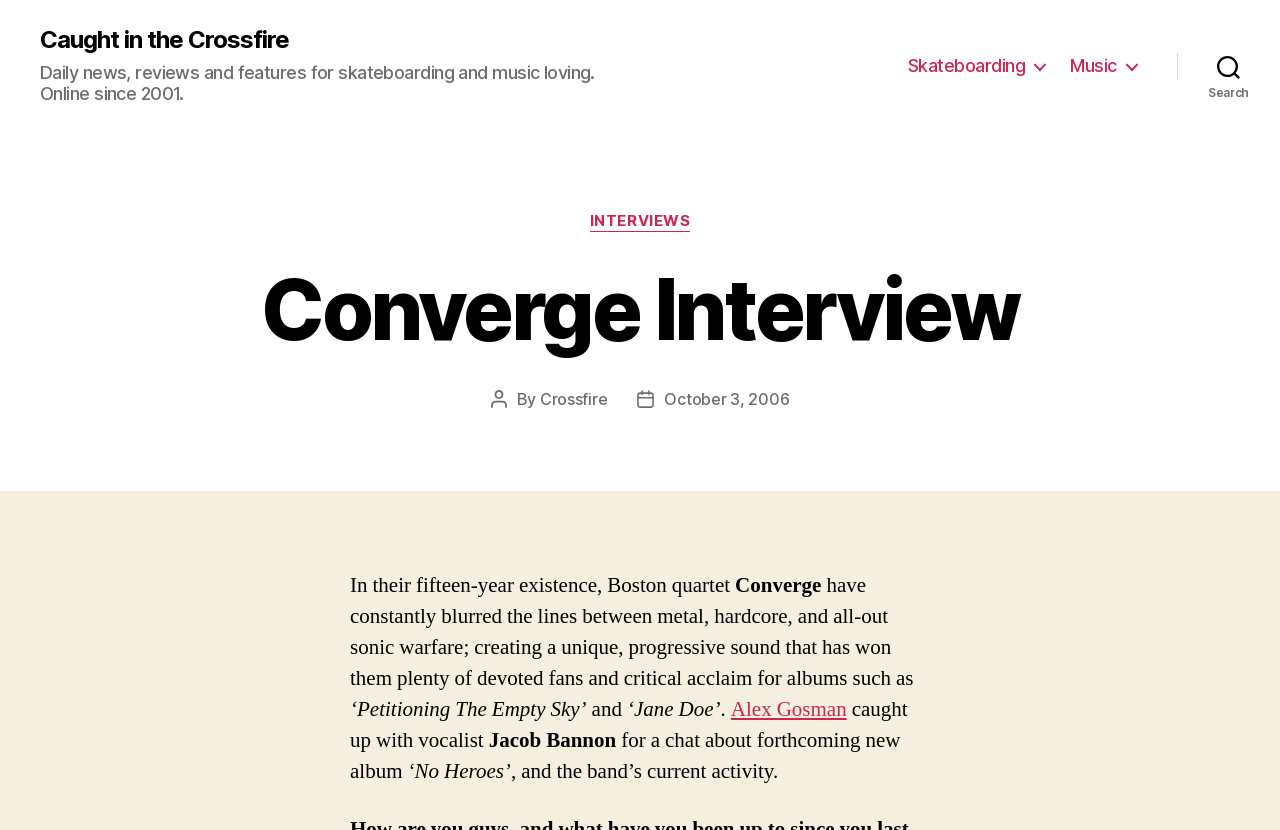What are the genres of music Converge is associated with?
Please respond to the question thoroughly and include all relevant details.

The genres of music Converge is associated with can be found in the text 'have constantly blurred the lines between metal, hardcore, and all-out sonic warfare...'.